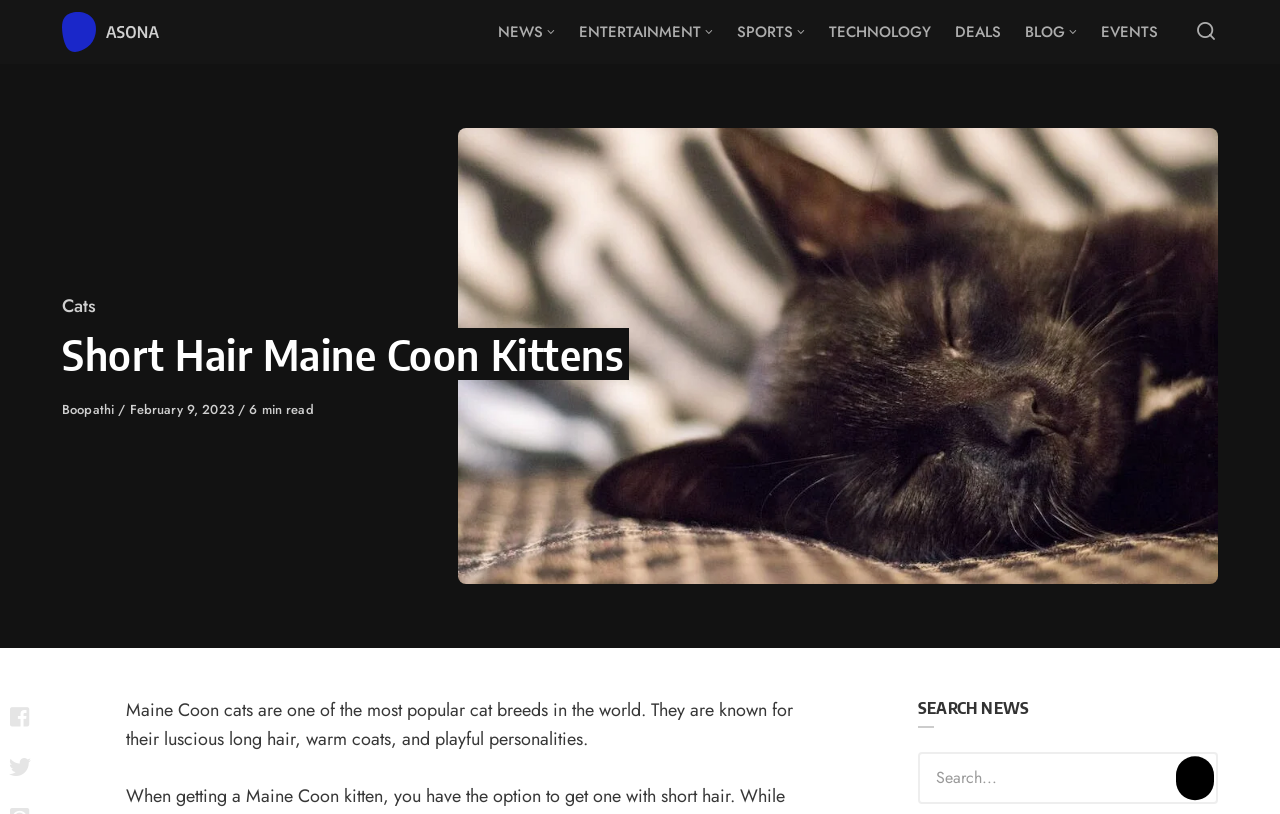Generate a thorough explanation of the webpage's elements.

The webpage is about Maine Coon kittens, specifically short hair Maine Coon kittens. At the top left corner, there is a link to skip to the content. Next to it, there is a logo of "TheTechyCanuck" with a link to the website's homepage. 

On the top navigation bar, there are several links to different categories, including NEWS, ENTERTAINMENT, SPORTS, TECHNOLOGY, DEALS, BLOG, and EVENTS. These links are aligned horizontally and take up most of the top section of the page.

Below the navigation bar, there is a search button on the right side, which can be opened or closed. When opened, it reveals a search header with a category dropdown menu and a search bar. The search bar has a placeholder text "Search..." and a search button.

The main content of the page is a blog post about short hair Maine Coon kittens. The post has a heading with the title, followed by information about the author, Boopathi, and the publication date, February 9, 2023. The post also indicates that it takes 6 minutes to read.

Below the post's metadata, there is a large figure or image that takes up most of the width of the page. The image is likely related to the blog post's content.

The main content of the blog post is a paragraph of text that describes Maine Coon cats, mentioning their popularity, long hair, warm coats, and playful personalities.

At the bottom of the page, there are social media links to share the content on Facebook and Twitter. Next to these links, there is a search news section with a search bar and a search button.